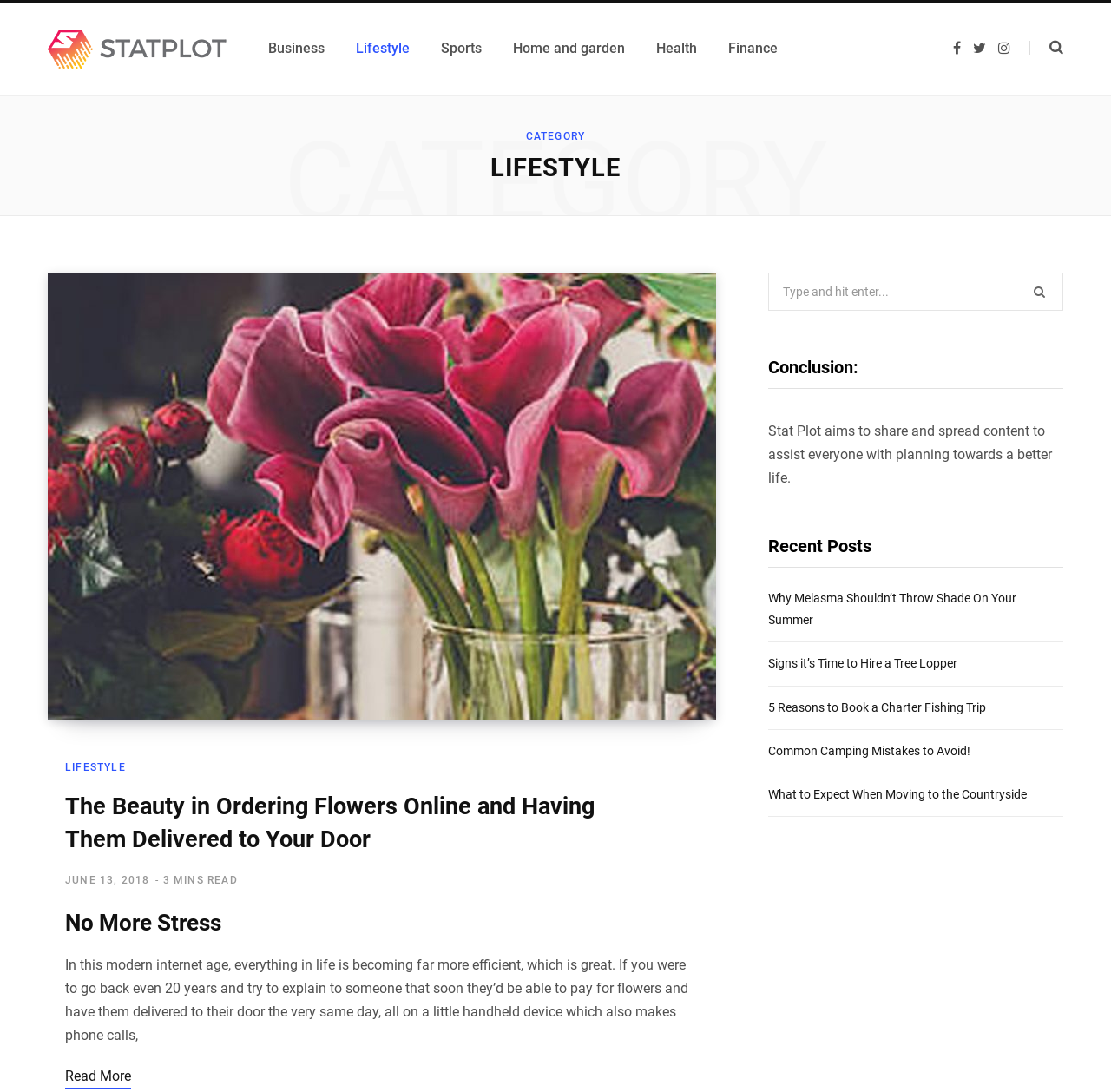What is the purpose of Stat Plot?
Identify the answer in the screenshot and reply with a single word or phrase.

To share and spread content to assist everyone with planning towards a better life